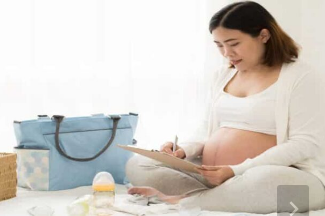List and describe all the prominent features within the image.

The image captures a serene moment featuring a pregnant woman sitting comfortably on the floor. She is thoughtfully engaged in writing on a clipboard, likely preparing a list or notes related to her upcoming delivery or baby care. Surrounding her are various items, including a blue bag that appears to be packed for the hospital, a bottle, and other baby essentials. The gentle lighting of the room creates a calm atmosphere, emphasizing the anticipation and reflection that often accompany the journey of motherhood. This scene beautifully illustrates the blend of preparation and tranquility that a mother experiences before welcoming her new child.